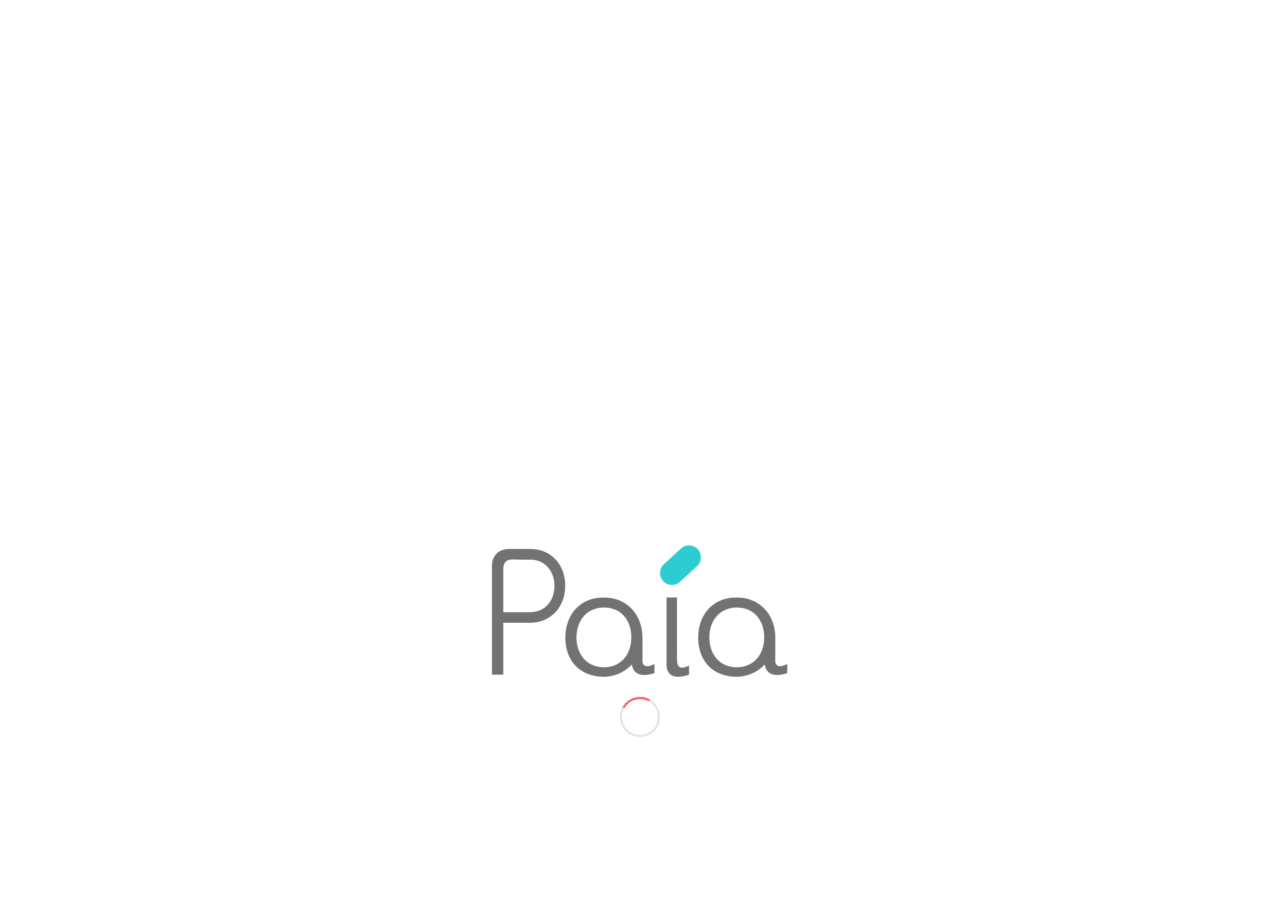Provide your answer in one word or a succinct phrase for the question: 
What is the date of the course?

23 April 2024